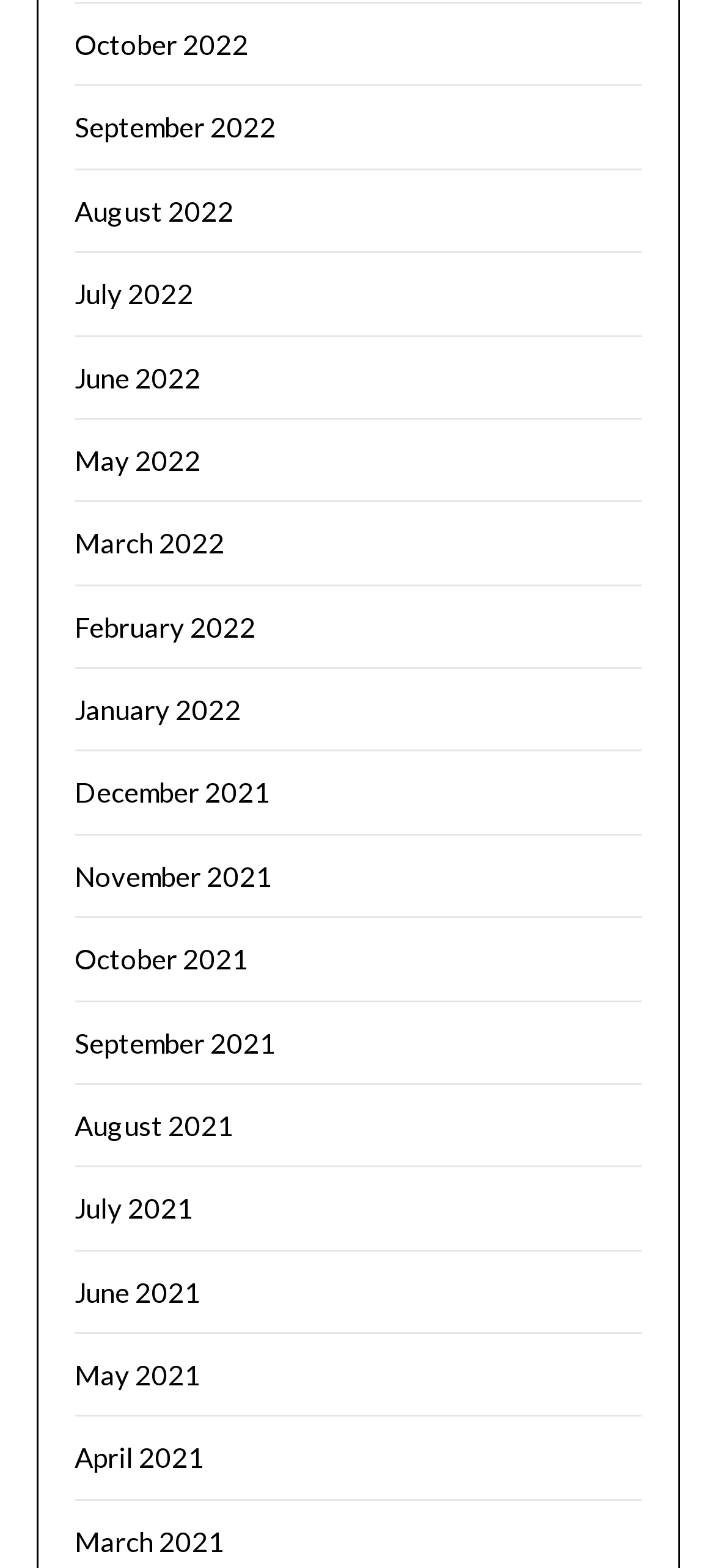Please give a succinct answer to the question in one word or phrase:
How many months are listed in total?

24